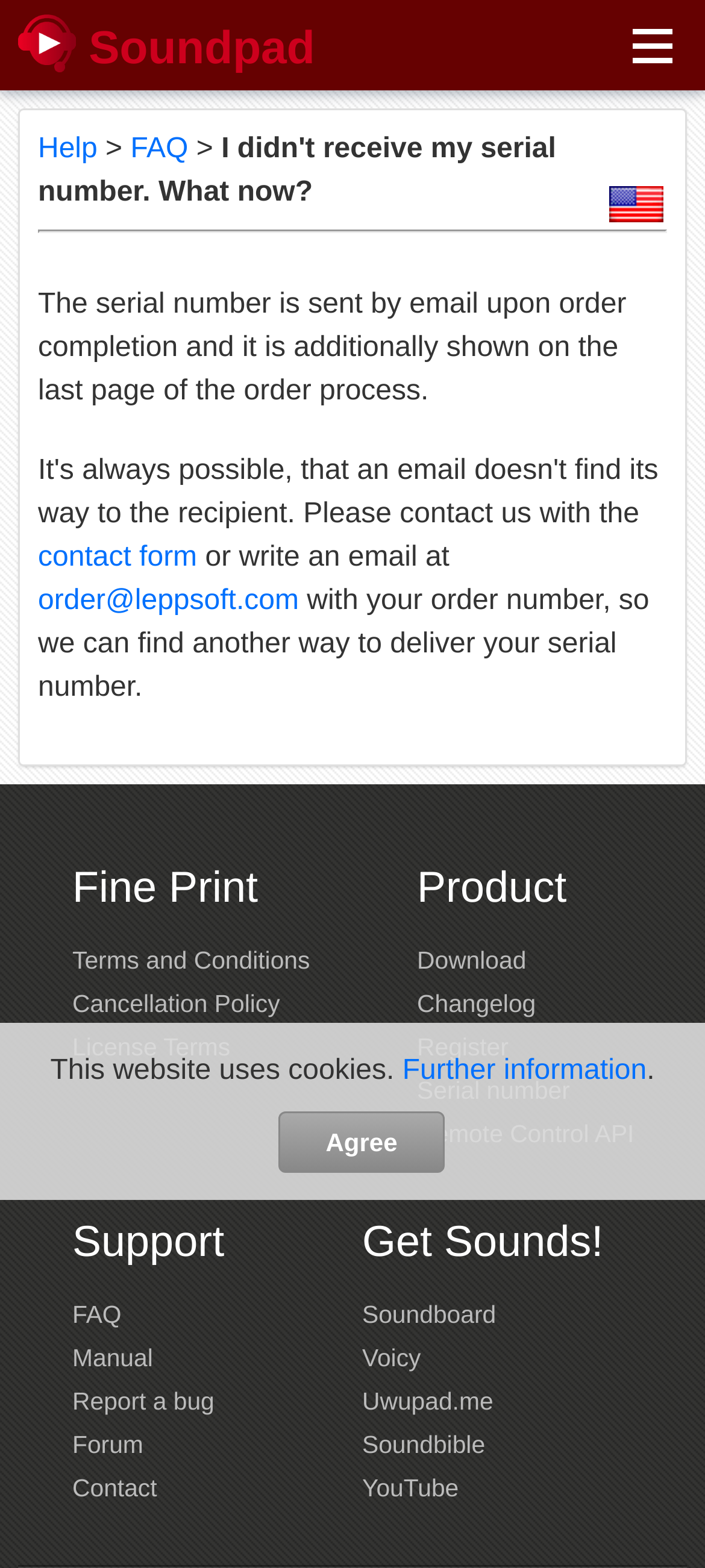How many headings are there on the webpage?
Answer the question based on the image using a single word or a brief phrase.

4